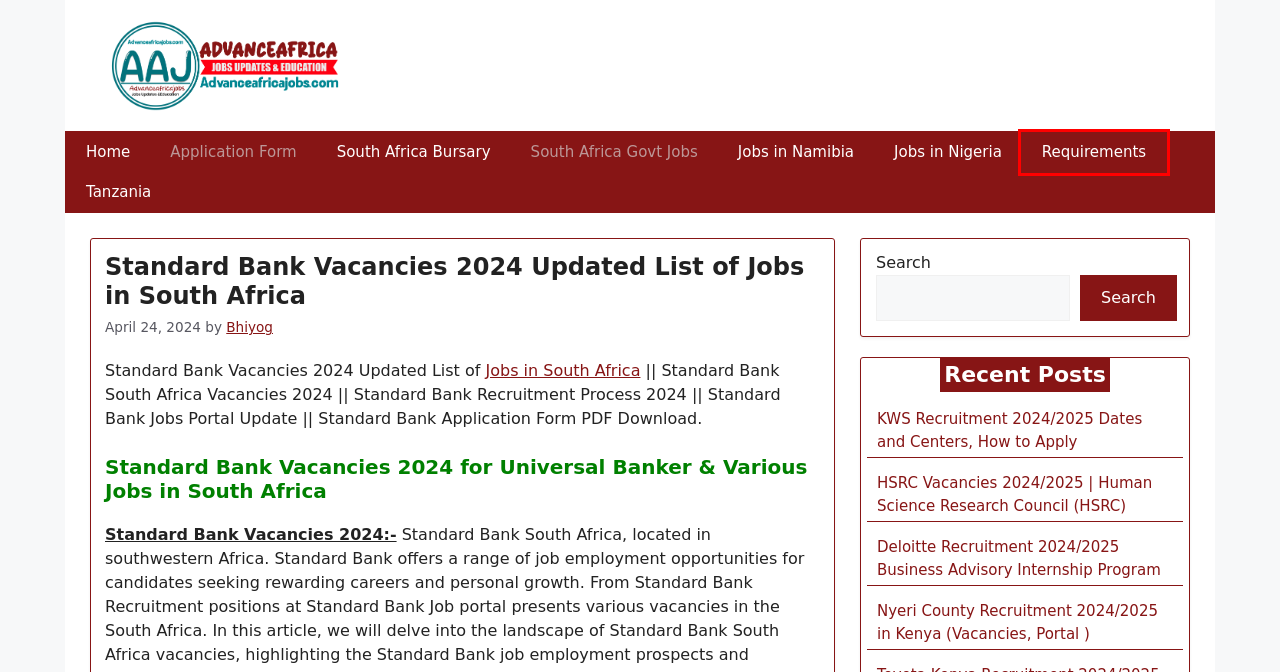Look at the given screenshot of a webpage with a red rectangle bounding box around a UI element. Pick the description that best matches the new webpage after clicking the element highlighted. The descriptions are:
A. Tanzania June 12, 2024 » Advance Africa Jobs
B. Jobs in Namibia June 12, 2024 » Advance Africa Jobs
C. HSRC Vacancies 2024/2025 | Human Science Research Council
D. Application Form June 12, 2024 » Advance Africa Jobs
E. Requirements June 12, 2024 » Advance Africa Jobs
F. Bhiyog » Advance Africa Jobs
G. Home » Advance Africa Jobs
H. Deloitte Recruitment 2024/2025 Business Advisory Internship Program

E